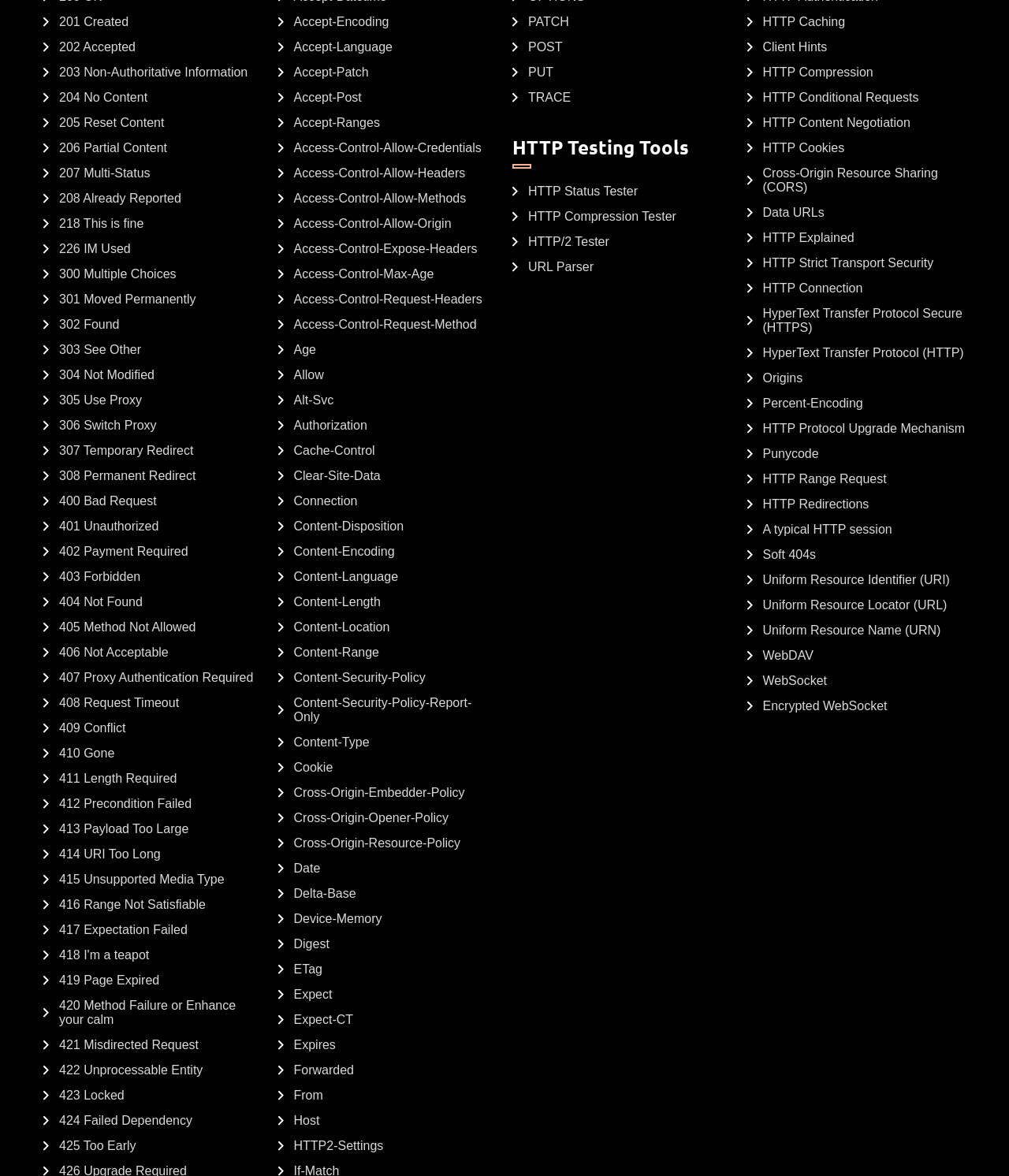Determine the bounding box coordinates of the clickable element to complete this instruction: "Explore Access-Control-Allow-Origin". Provide the coordinates in the format of four float numbers between 0 and 1, [left, top, right, bottom].

[0.275, 0.184, 0.447, 0.196]